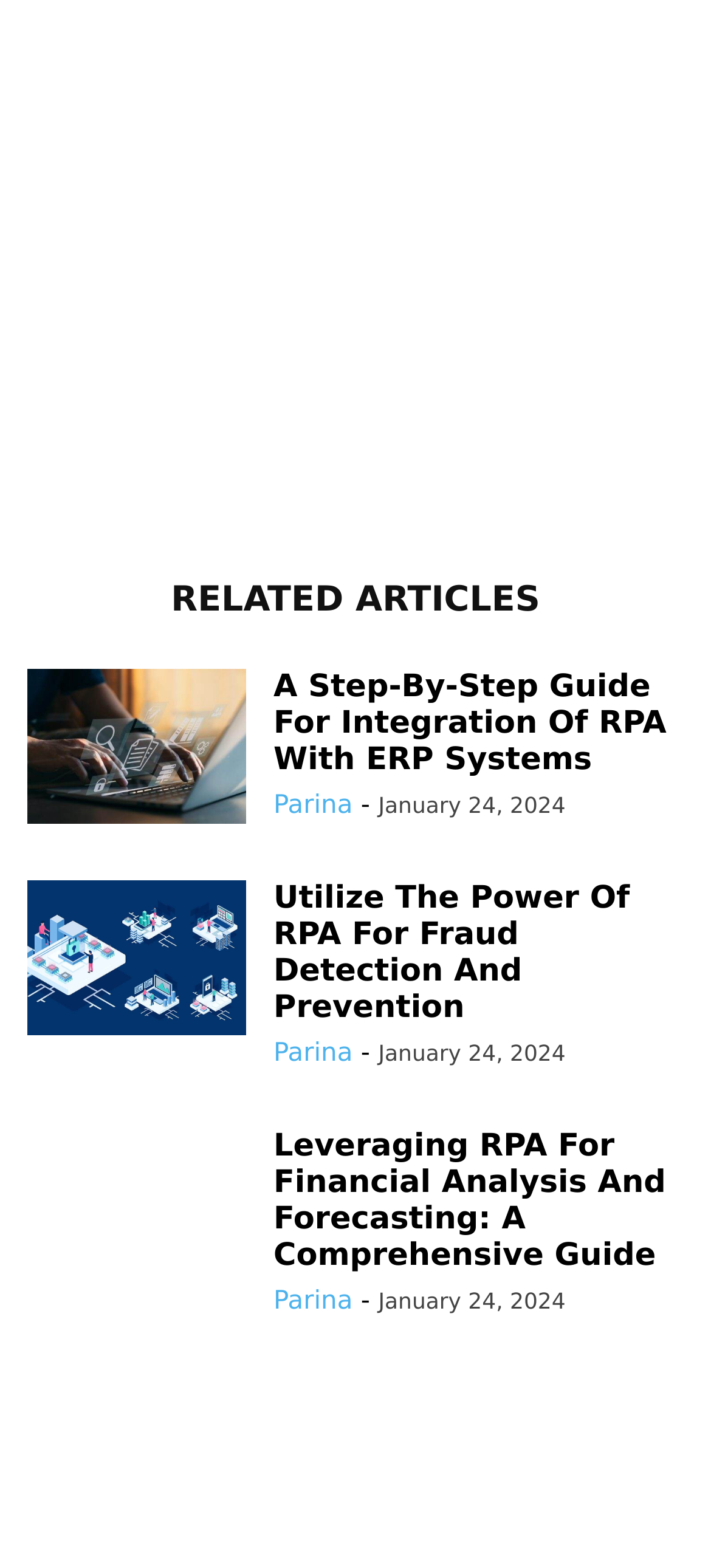What is the title of the article?
Look at the screenshot and give a one-word or phrase answer.

Leveraging RPA For Financial Analysis And Forecasting: A Comprehensive Guide